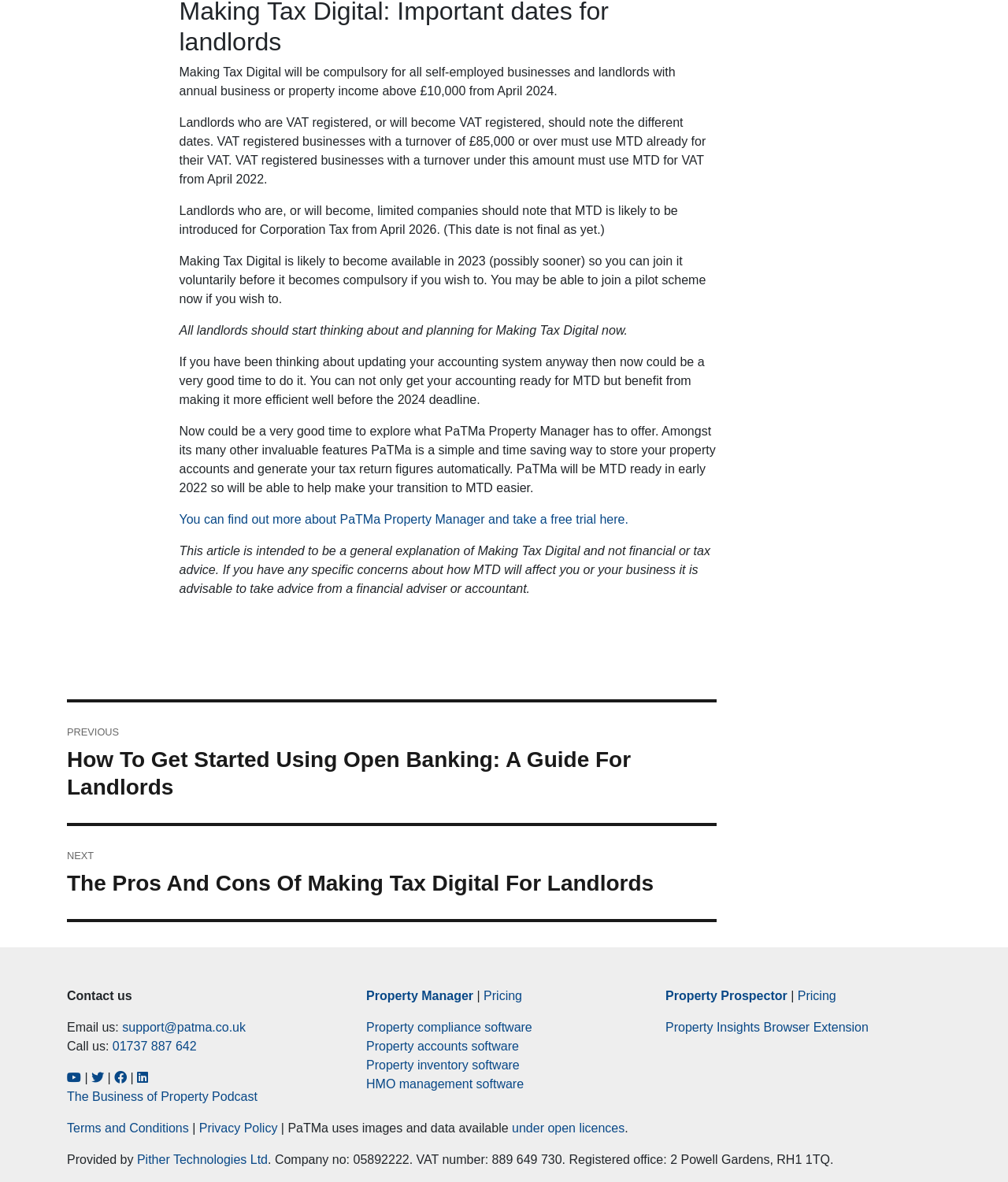Please provide the bounding box coordinate of the region that matches the element description: Property Insights Browser Extension. Coordinates should be in the format (top-left x, top-left y, bottom-right x, bottom-right y) and all values should be between 0 and 1.

[0.66, 0.863, 0.862, 0.875]